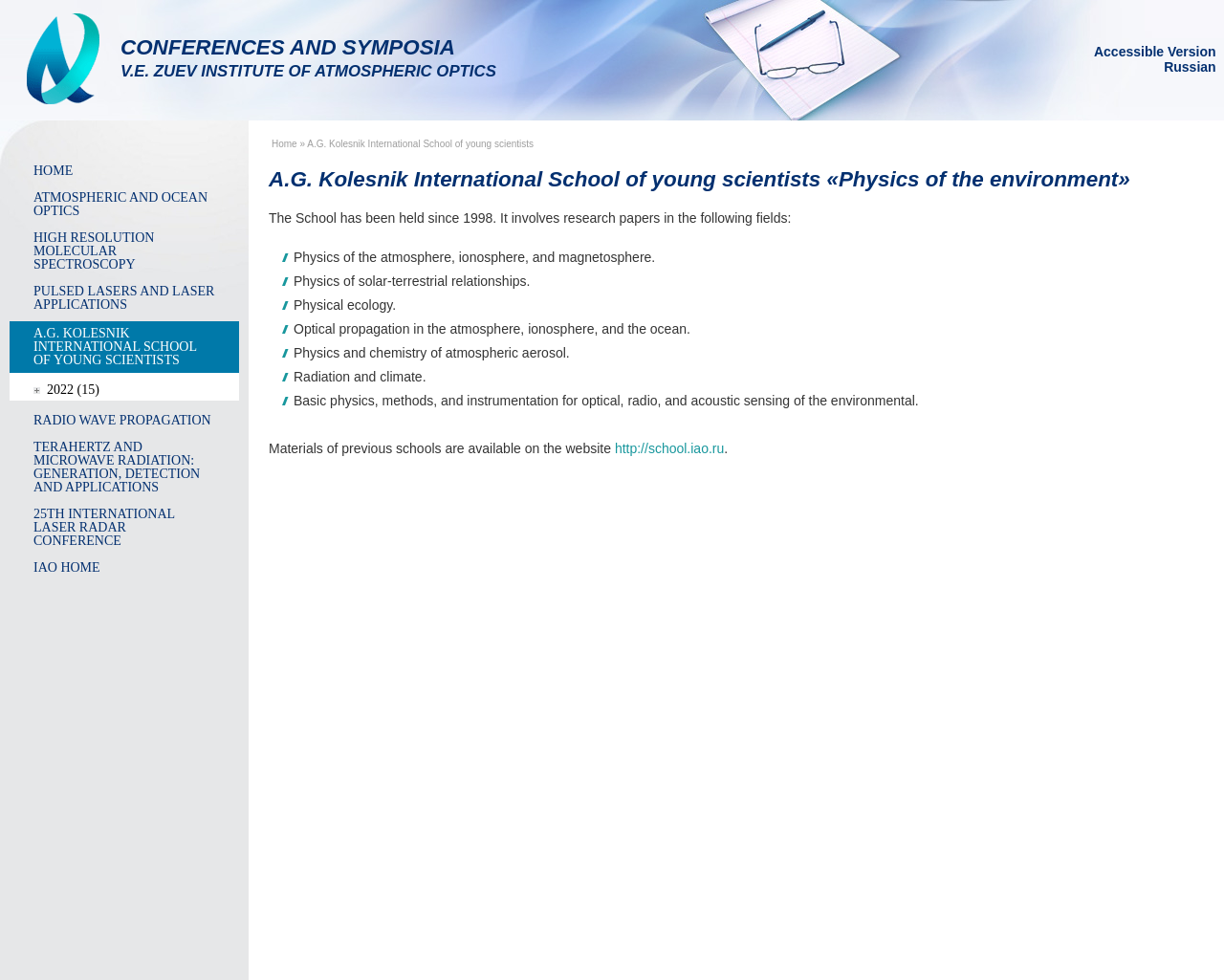What is the field of research mentioned in the third bullet point?
Based on the image, give a concise answer in the form of a single word or short phrase.

Physical ecology